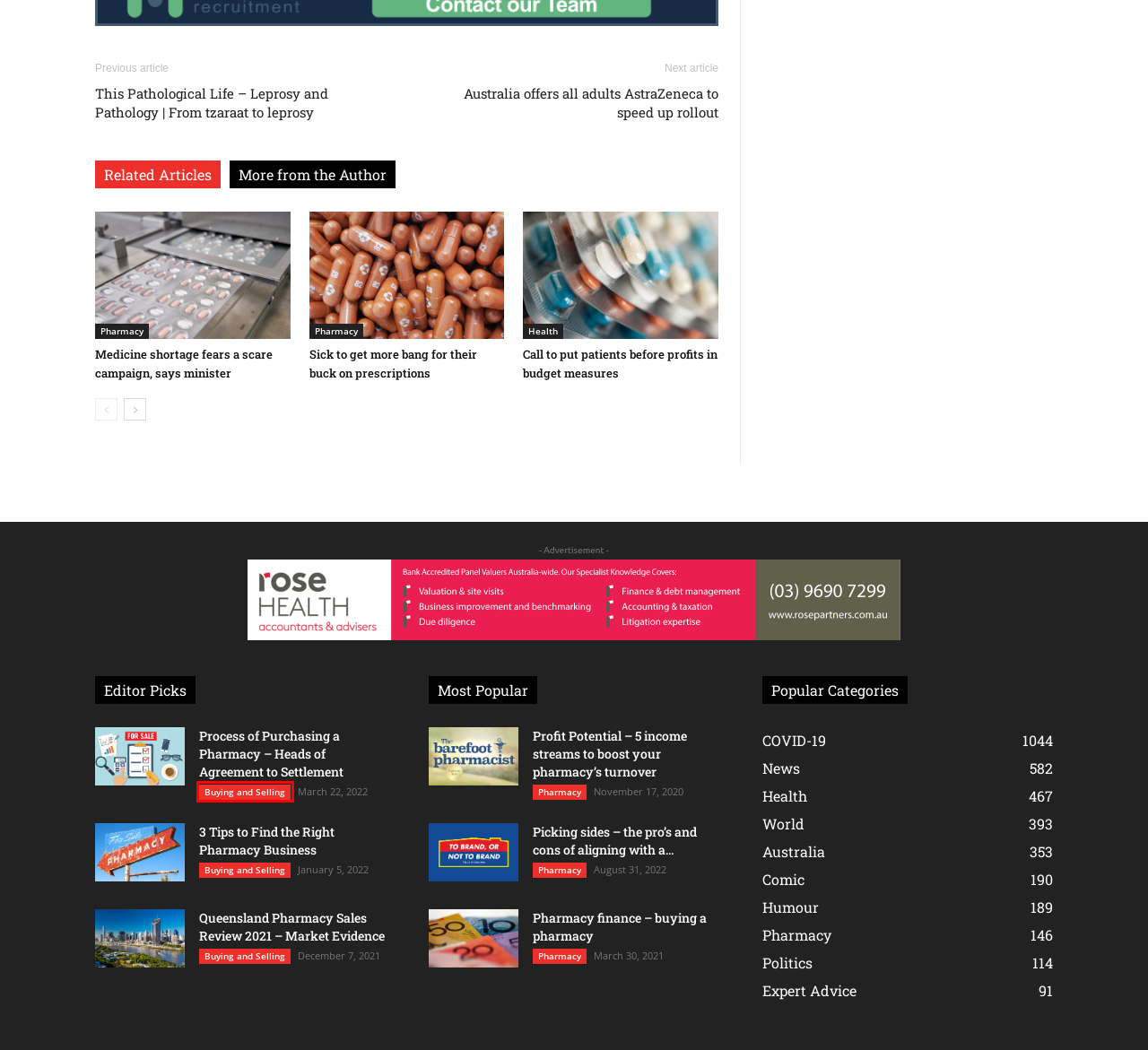You have been given a screenshot of a webpage, where a red bounding box surrounds a UI element. Identify the best matching webpage description for the page that loads after the element in the bounding box is clicked. Options include:
A. Medicine shortage fears a scare campaign, says minister - The Pharmacy Times
B. News Archives - The Pharmacy Times
C. Call to put patients before profits in budget measures - The Pharmacy Times
D. Sick to get more bang for their buck on prescriptions - The Pharmacy Times
E. 3 Tips to Find the Right Pharmacy Business - The Pharmacy Times
F. Politics Archives - The Pharmacy Times
G. Buying and Selling Archives - The Pharmacy Times
H. Process of Purchasing a Pharmacy – Heads of Agreement to Settlement - The Pharmacy Times

G